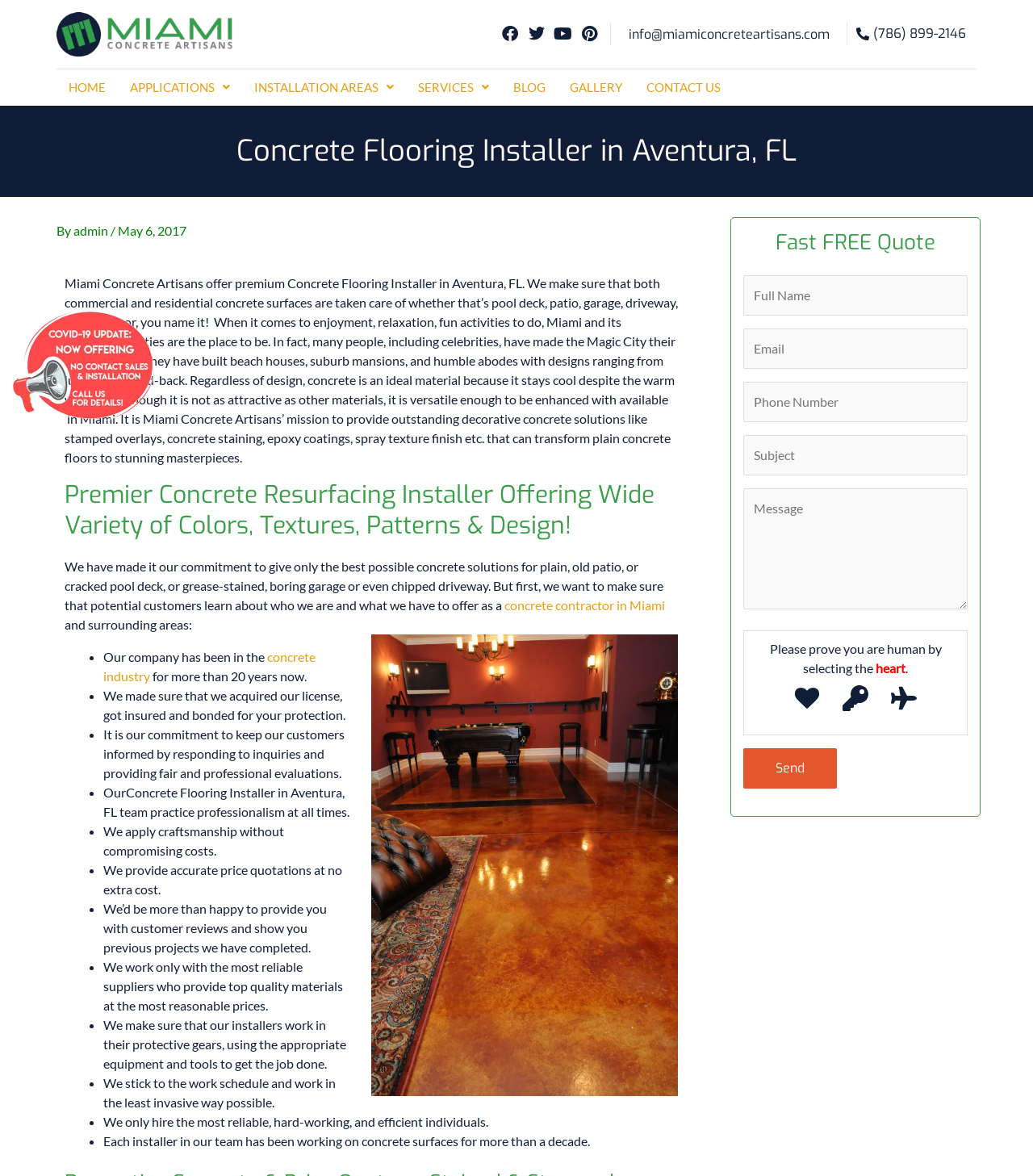Identify the coordinates of the bounding box for the element that must be clicked to accomplish the instruction: "Click on the Facebook link".

[0.483, 0.019, 0.505, 0.039]